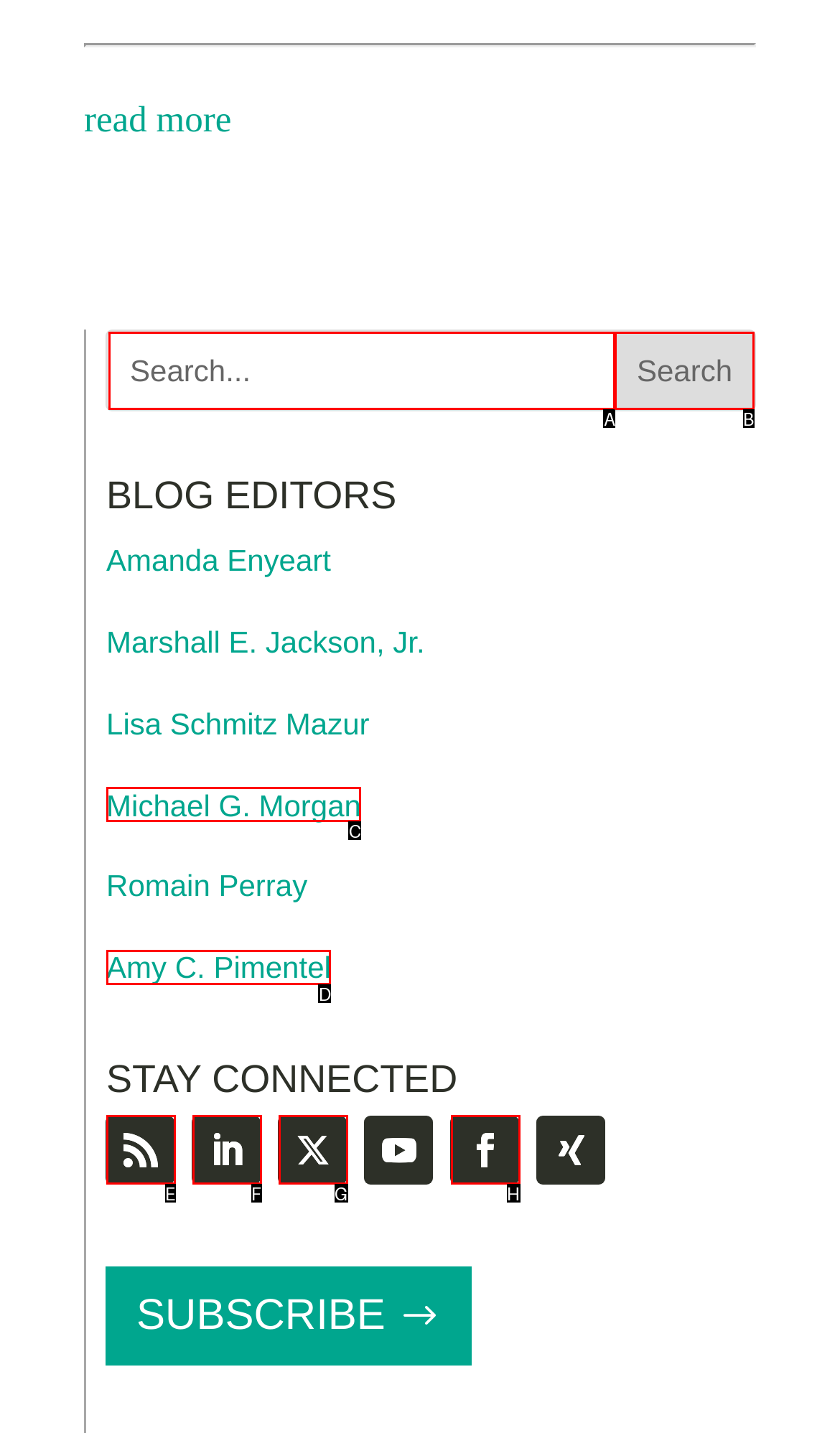Select the option that aligns with the description: value="Search"
Respond with the letter of the correct choice from the given options.

B